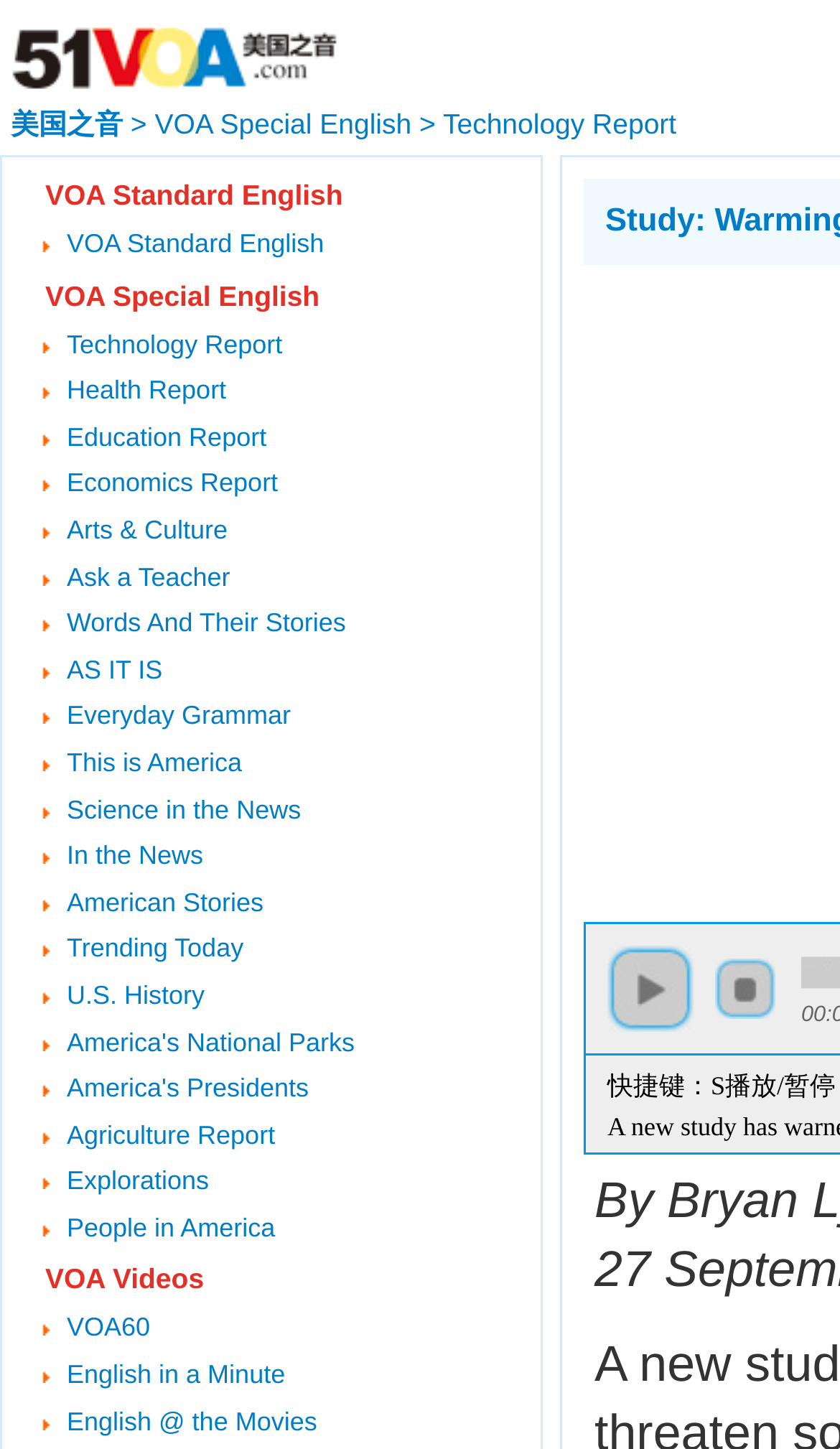Bounding box coordinates should be in the format (top-left x, top-left y, bottom-right x, bottom-right y) and all values should be floating point numbers between 0 and 1. Determine the bounding box coordinate for the UI element described as: 美国之音

[0.013, 0.074, 0.146, 0.097]